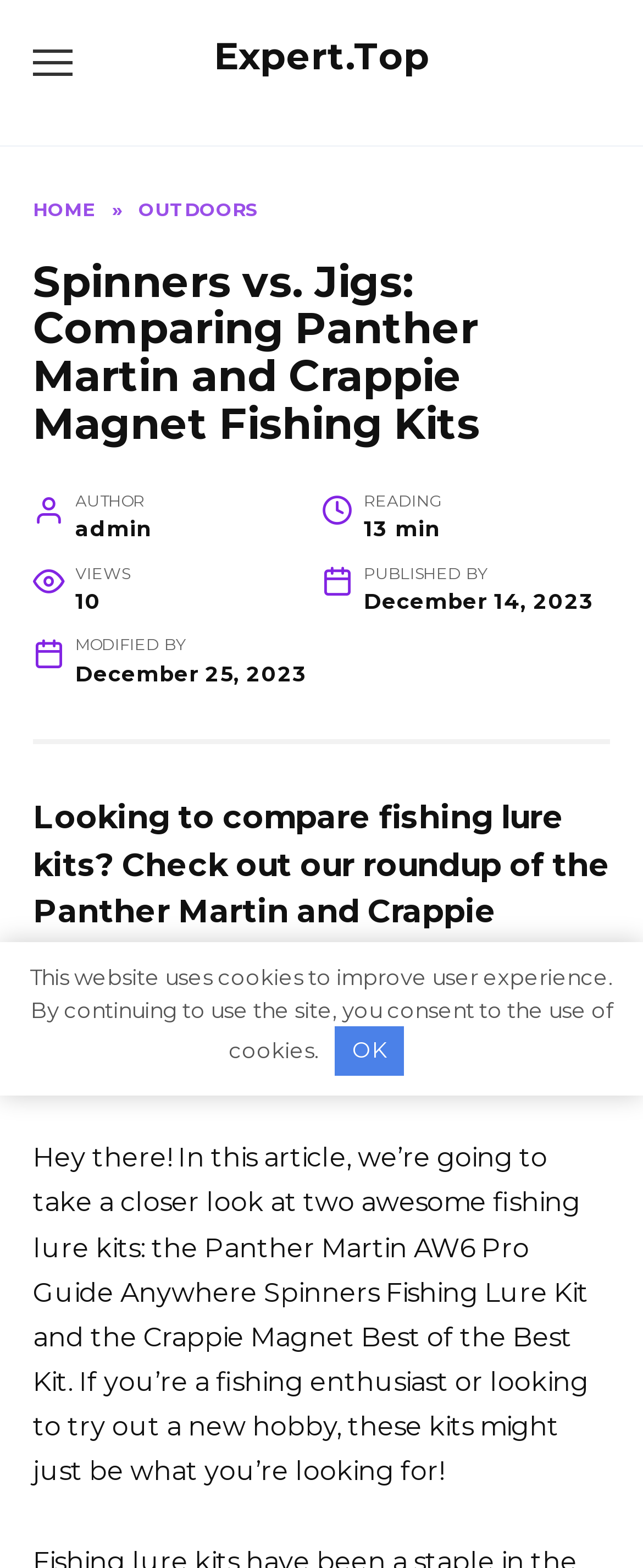How many views does this article have?
Please look at the screenshot and answer using one word or phrase.

10